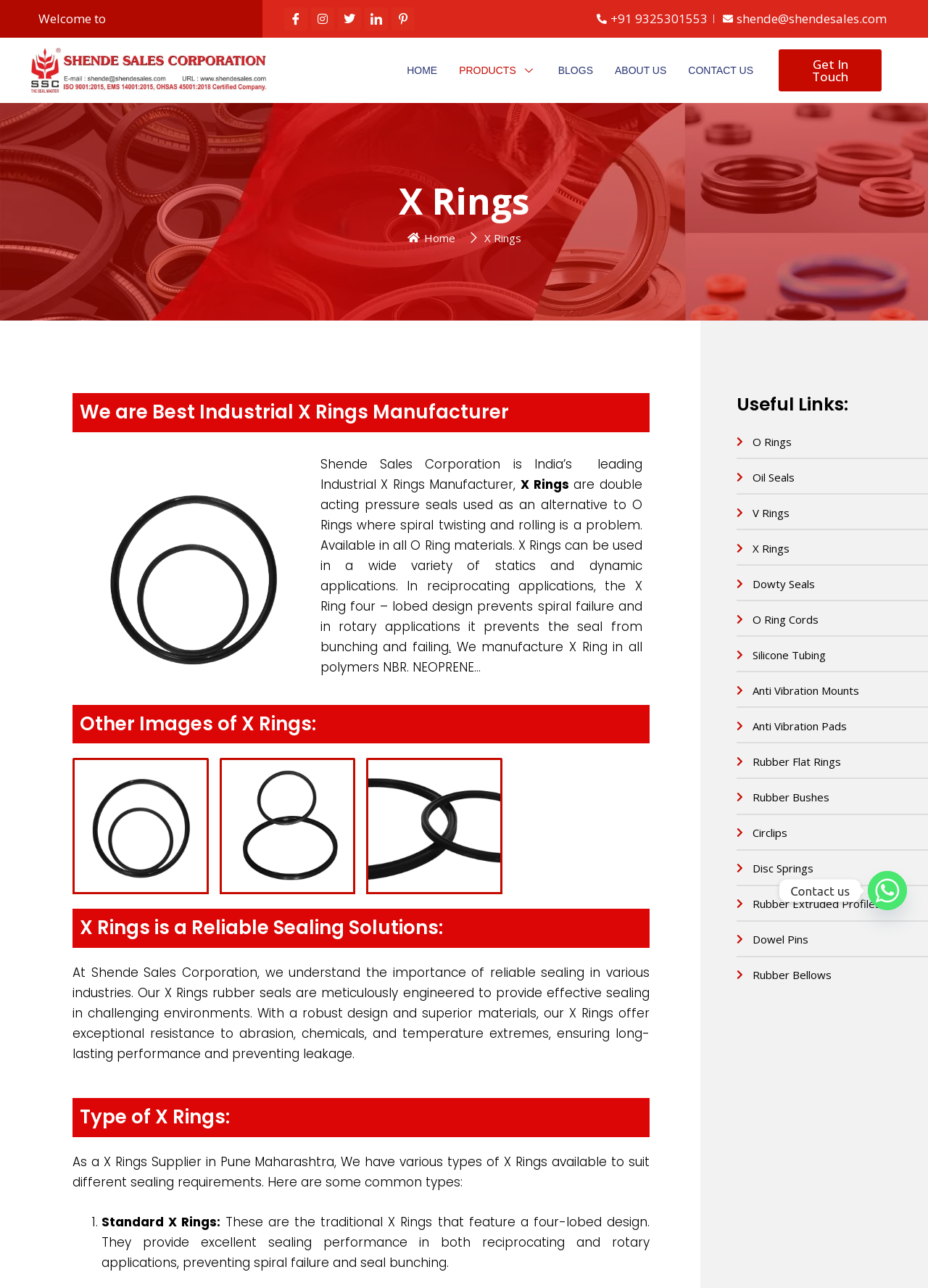Using details from the image, please answer the following question comprehensively:
What is the contact phone number?

The contact phone number can be found in the top-right corner of the webpage, next to the email address.